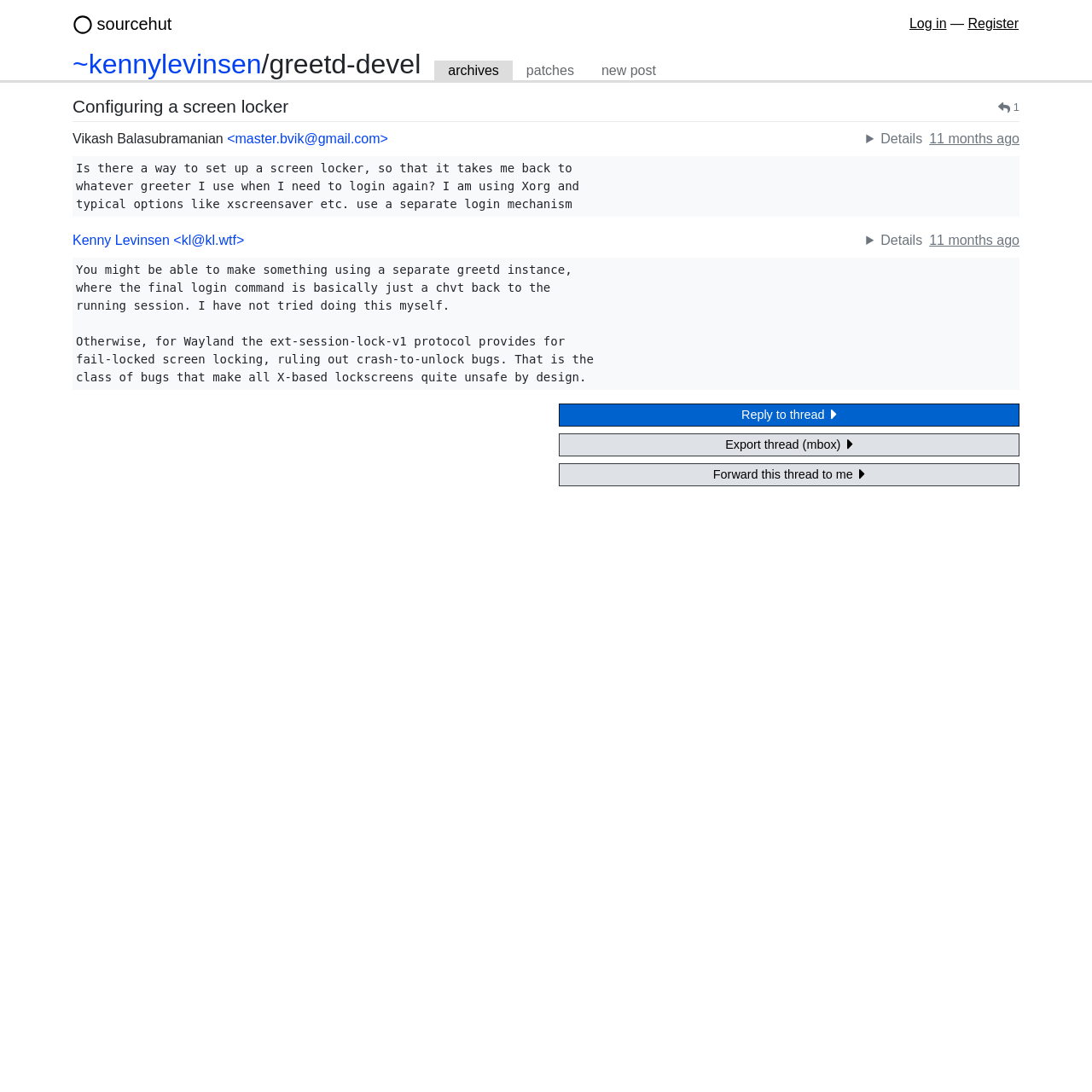How many months ago was the original message posted?
Refer to the image and provide a thorough answer to the question.

I found the answer by looking at the link '11 months ago' which is located below the original message. This link indicates the time when the original message was posted.